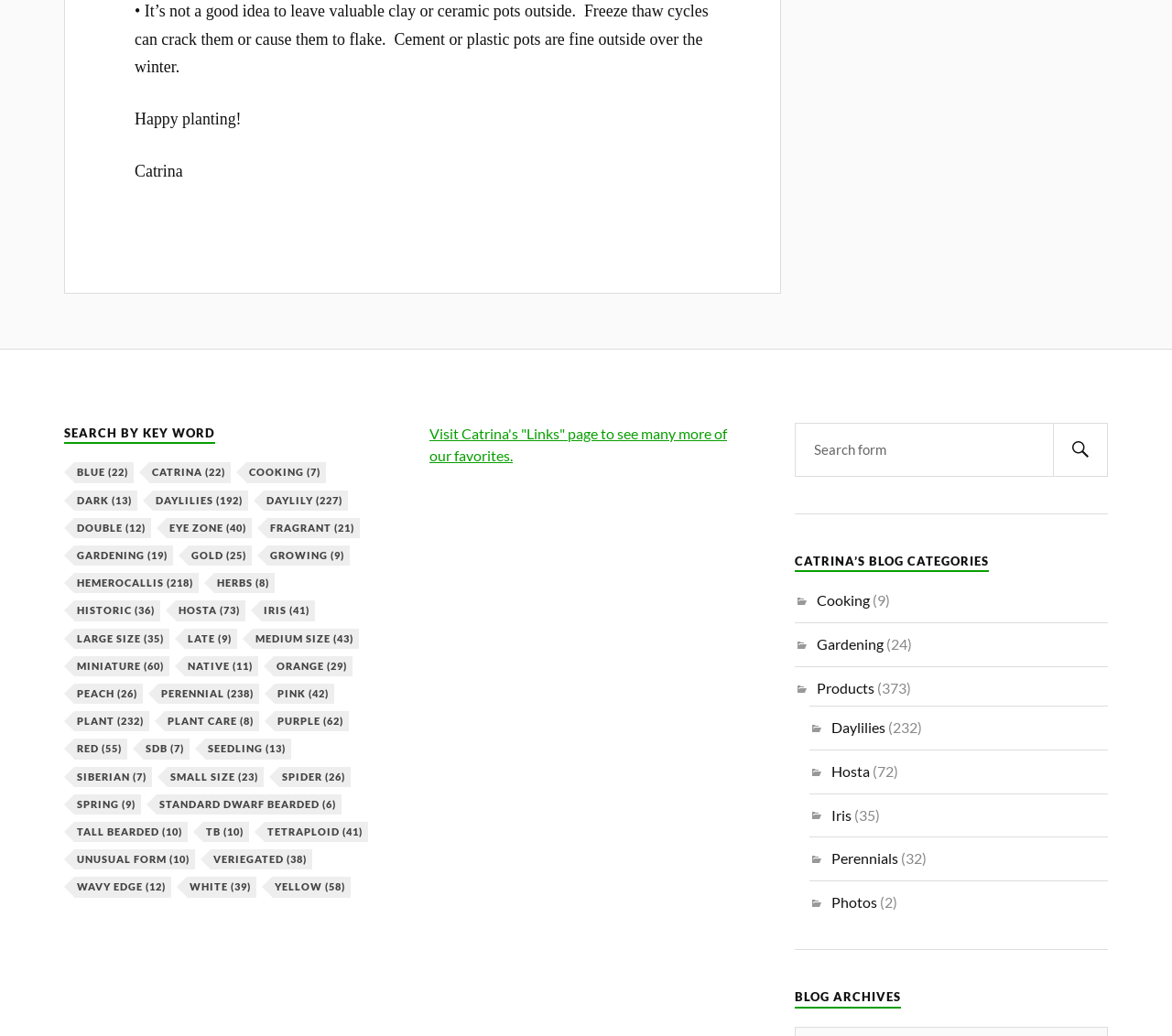Please identify the bounding box coordinates of the element that needs to be clicked to execute the following command: "View Blue items". Provide the bounding box using four float numbers between 0 and 1, formatted as [left, top, right, bottom].

[0.063, 0.446, 0.114, 0.466]